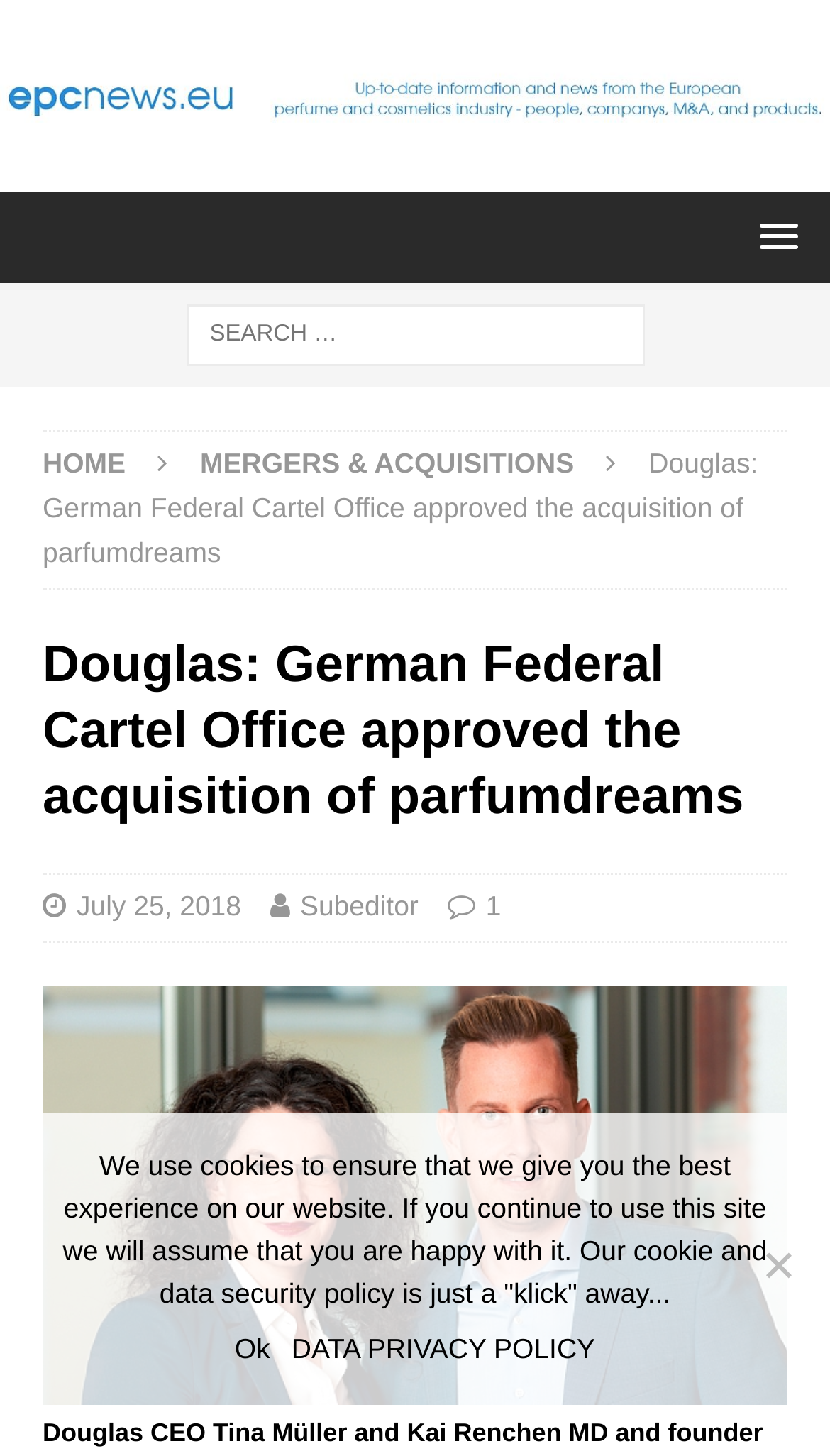Please determine and provide the text content of the webpage's heading.

Douglas: German Federal Cartel Office approved the acquisition of parfumdreams